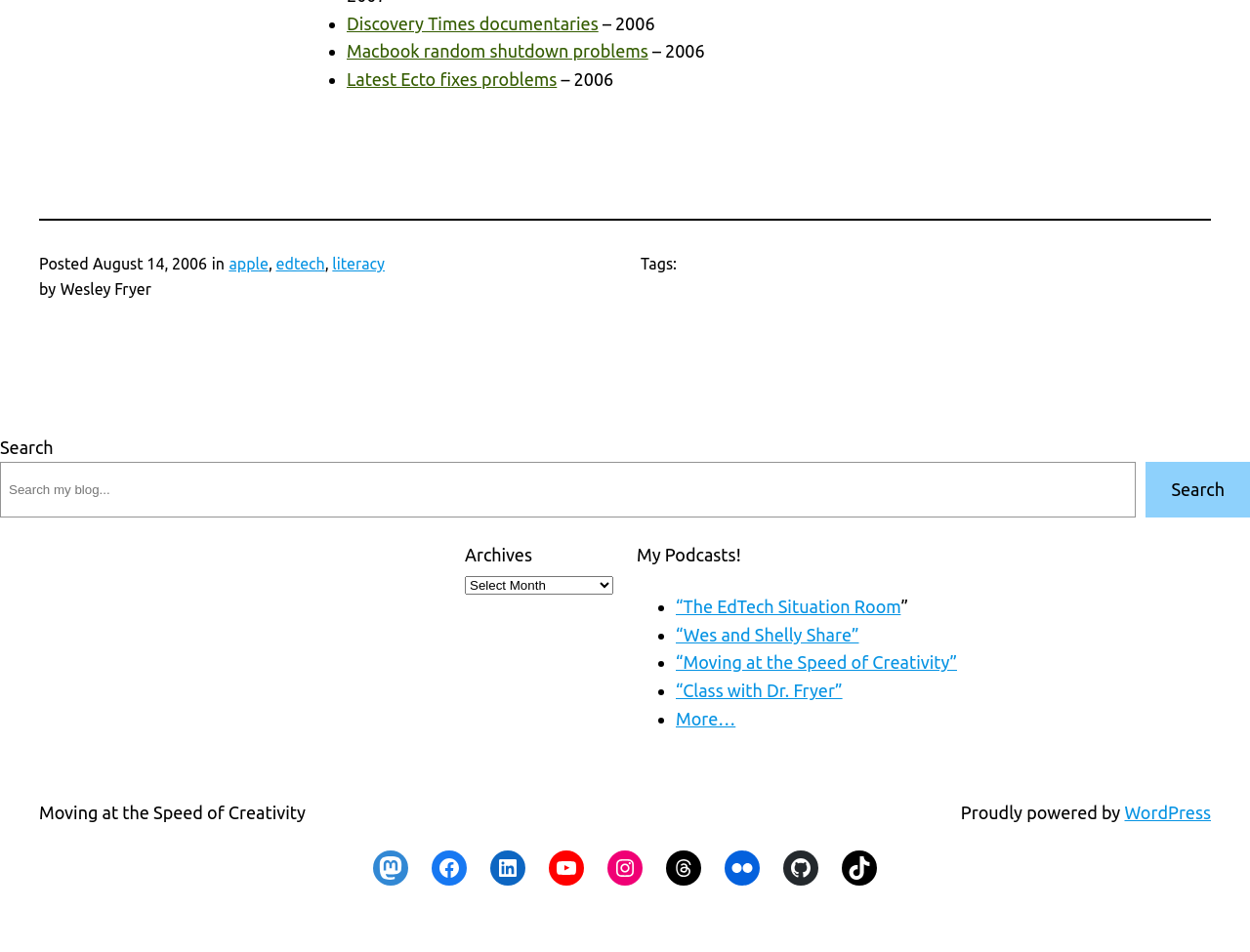What is the name of the podcast '“The EdTech Situation Room'?
Using the image, provide a concise answer in one word or a short phrase.

The EdTech Situation Room